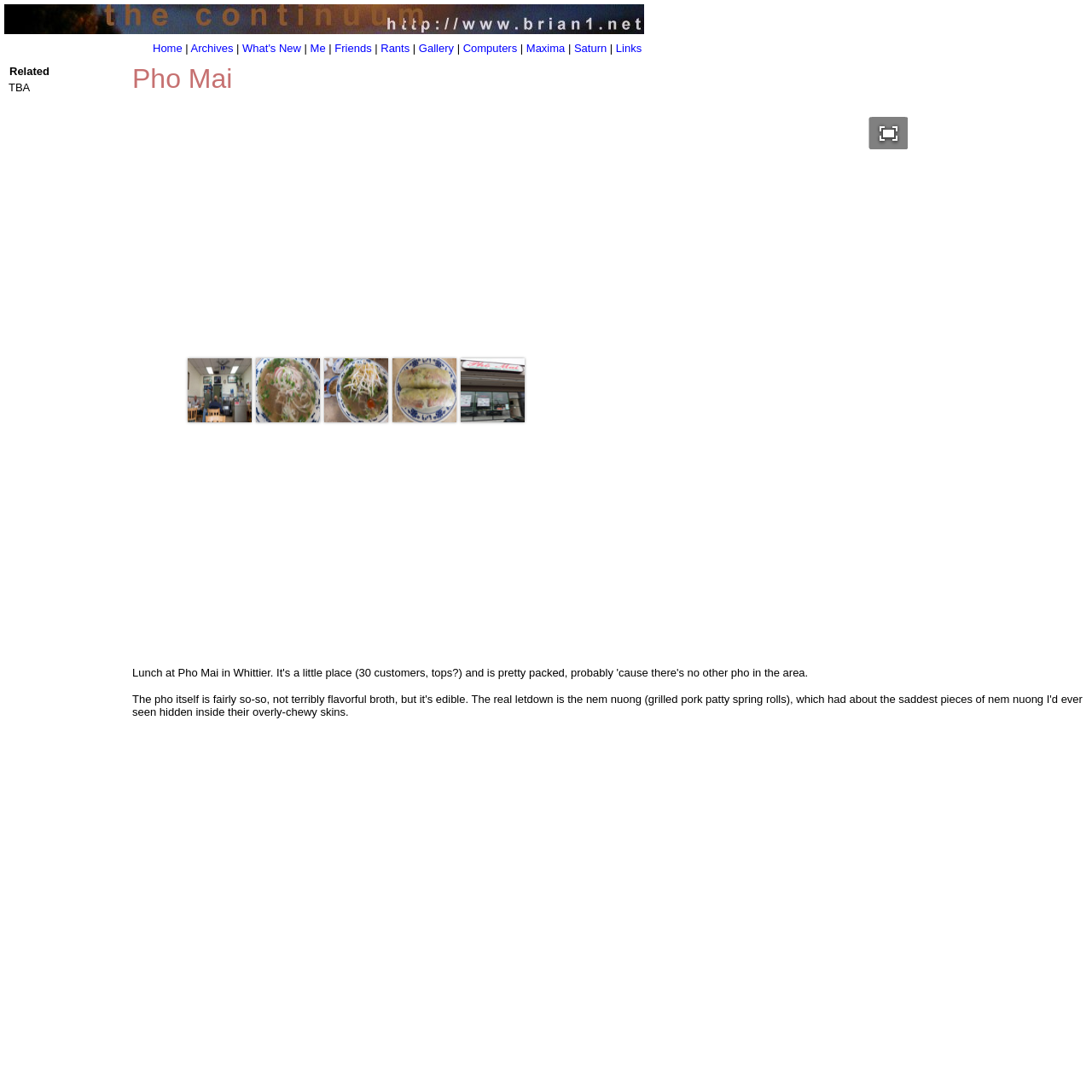Please determine the bounding box coordinates of the clickable area required to carry out the following instruction: "check what's new". The coordinates must be four float numbers between 0 and 1, represented as [left, top, right, bottom].

[0.222, 0.038, 0.276, 0.05]